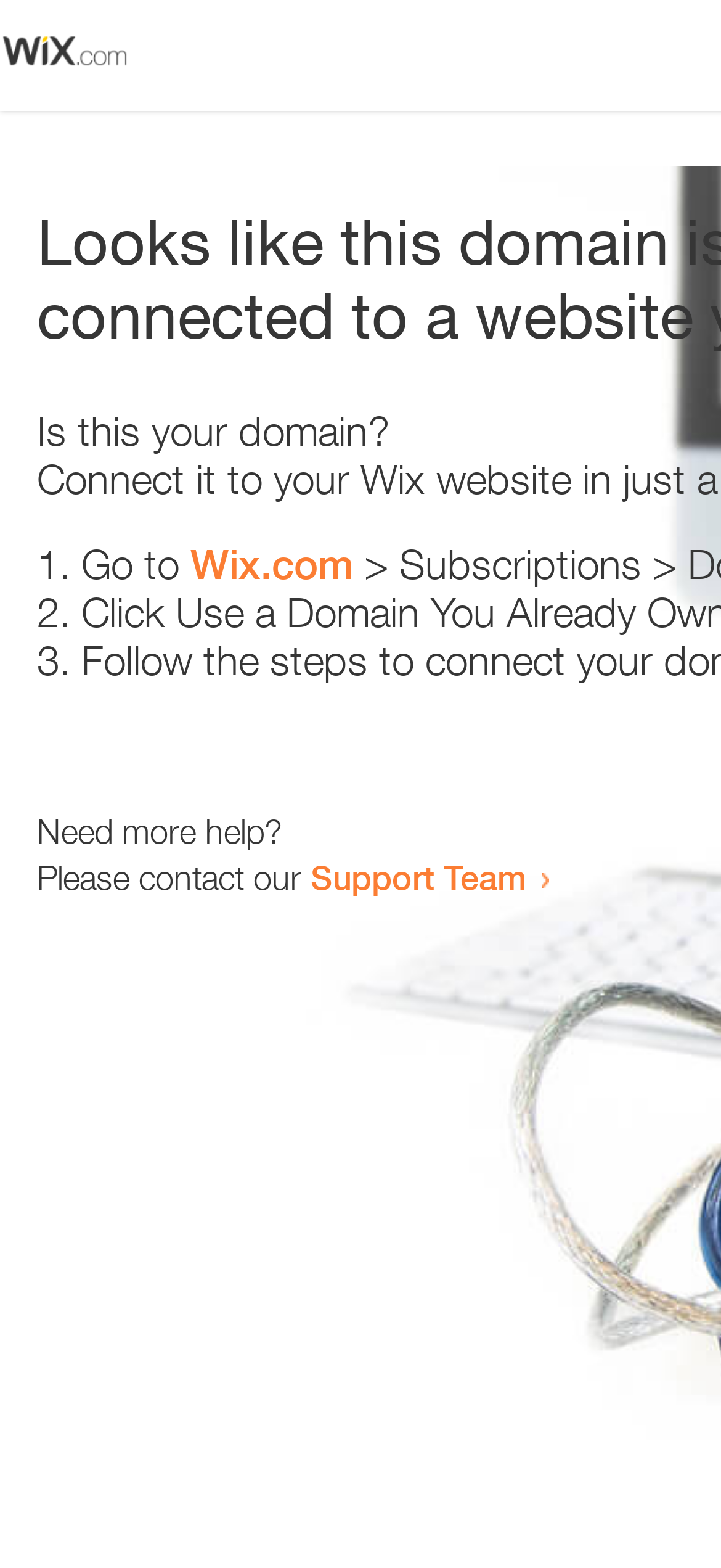How many steps are provided to resolve the issue?
Relying on the image, give a concise answer in one word or a brief phrase.

3